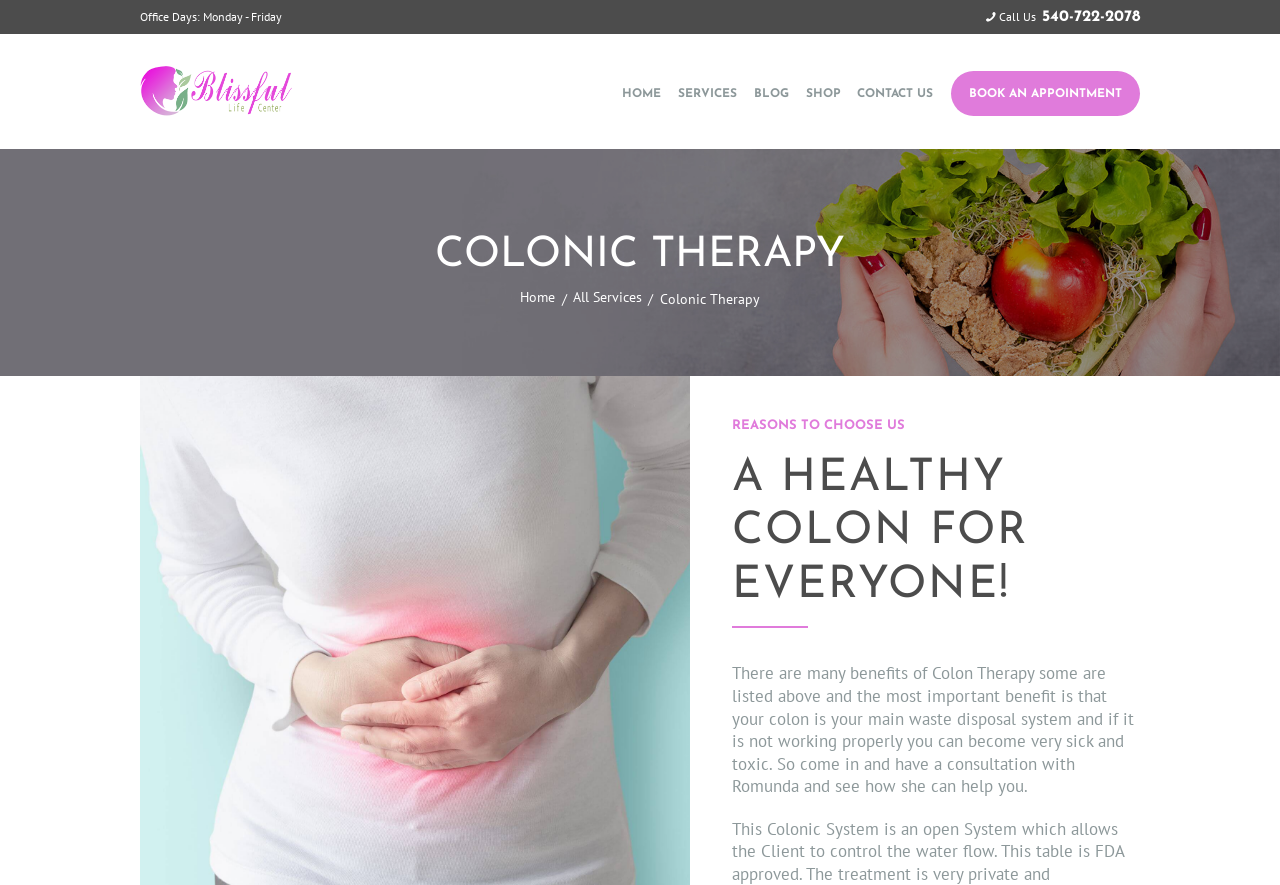Using the format (top-left x, top-left y, bottom-right x, bottom-right y), provide the bounding box coordinates for the described UI element. All values should be floating point numbers between 0 and 1: All Services

[0.448, 0.325, 0.502, 0.346]